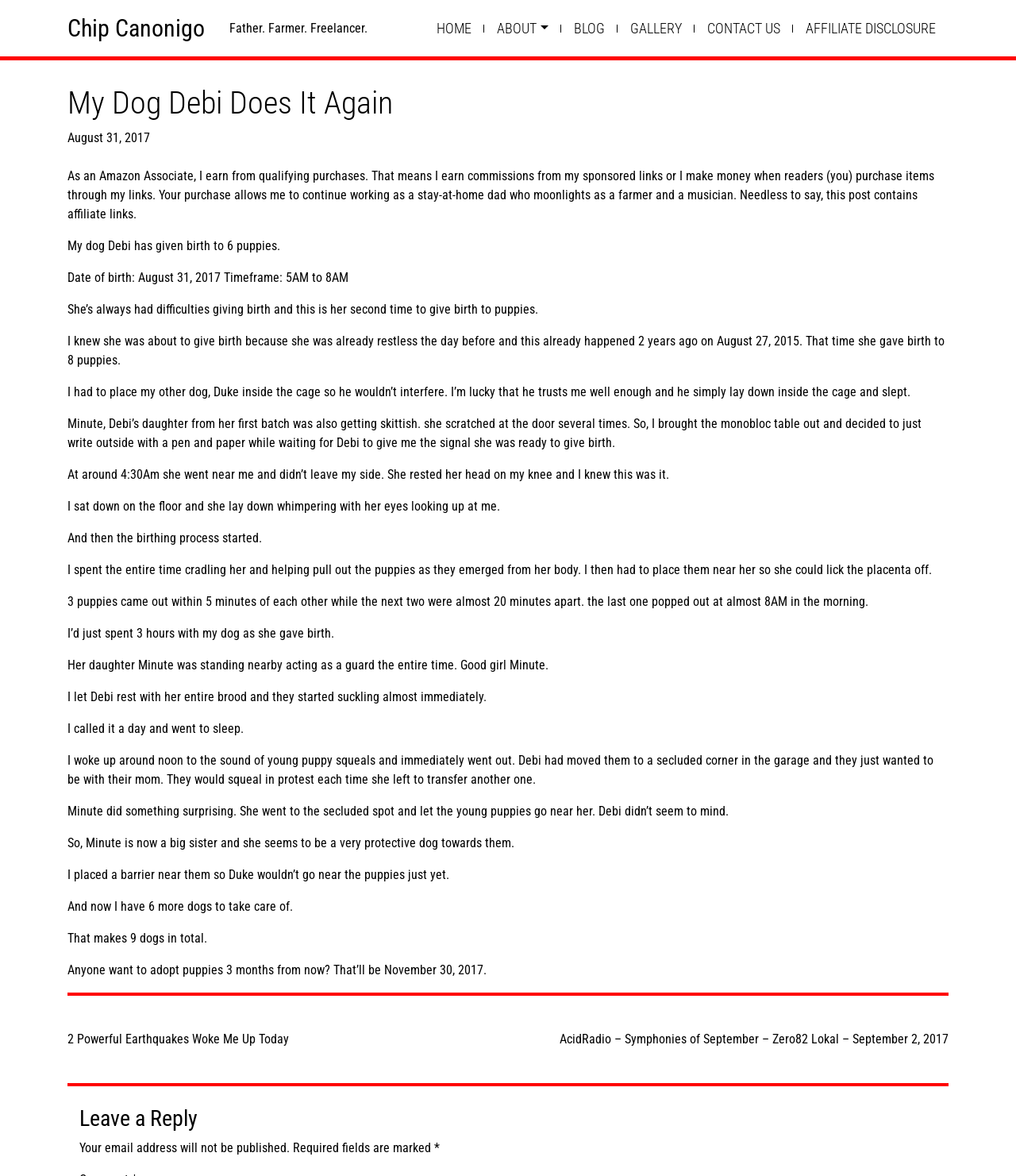Pinpoint the bounding box coordinates of the clickable element to carry out the following instruction: "Click the 'ABOUT' link."

[0.477, 0.009, 0.552, 0.038]